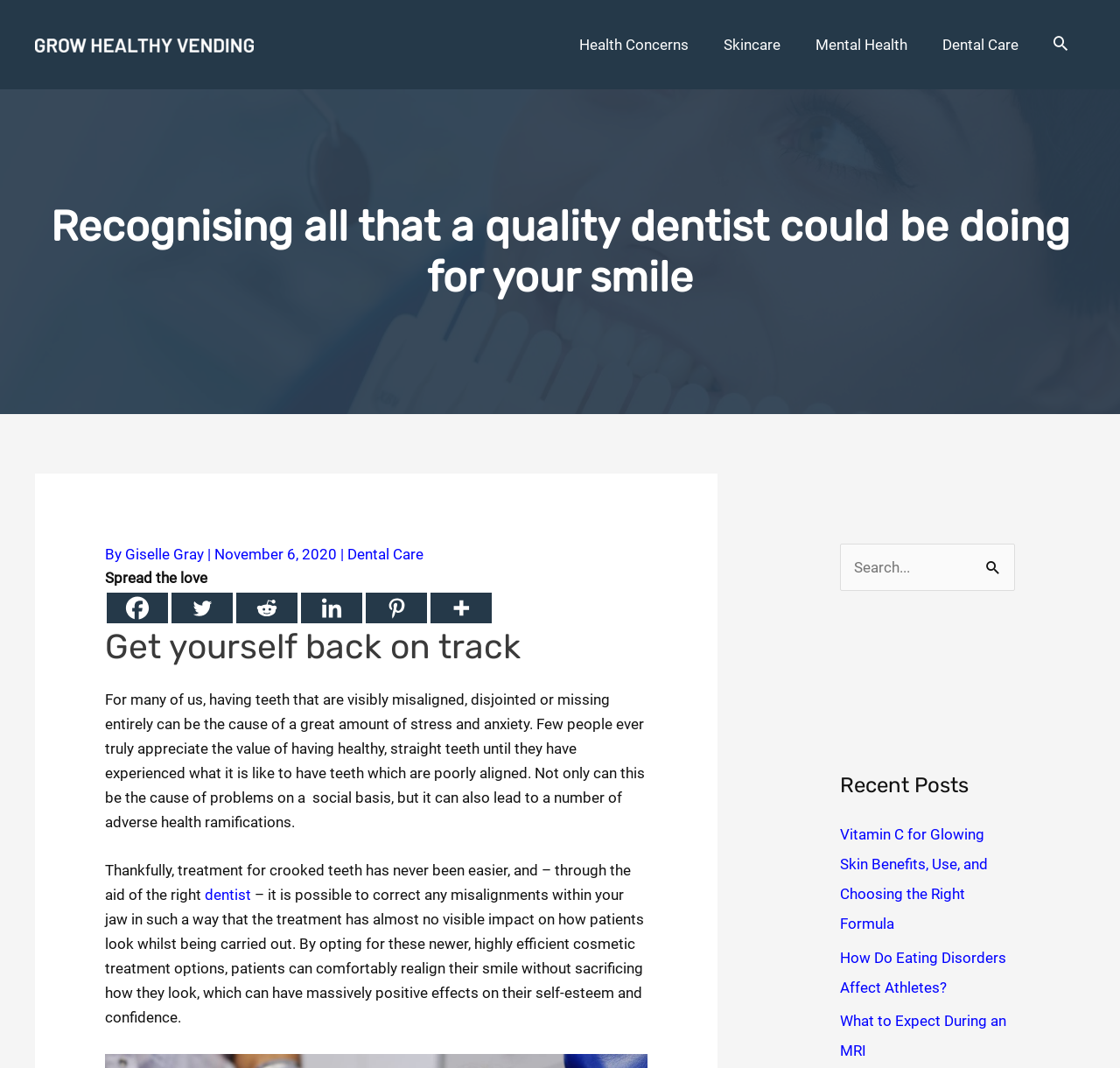Please find the bounding box coordinates of the element that you should click to achieve the following instruction: "Read the 'Get yourself back on track' article". The coordinates should be presented as four float numbers between 0 and 1: [left, top, right, bottom].

[0.094, 0.585, 0.578, 0.627]